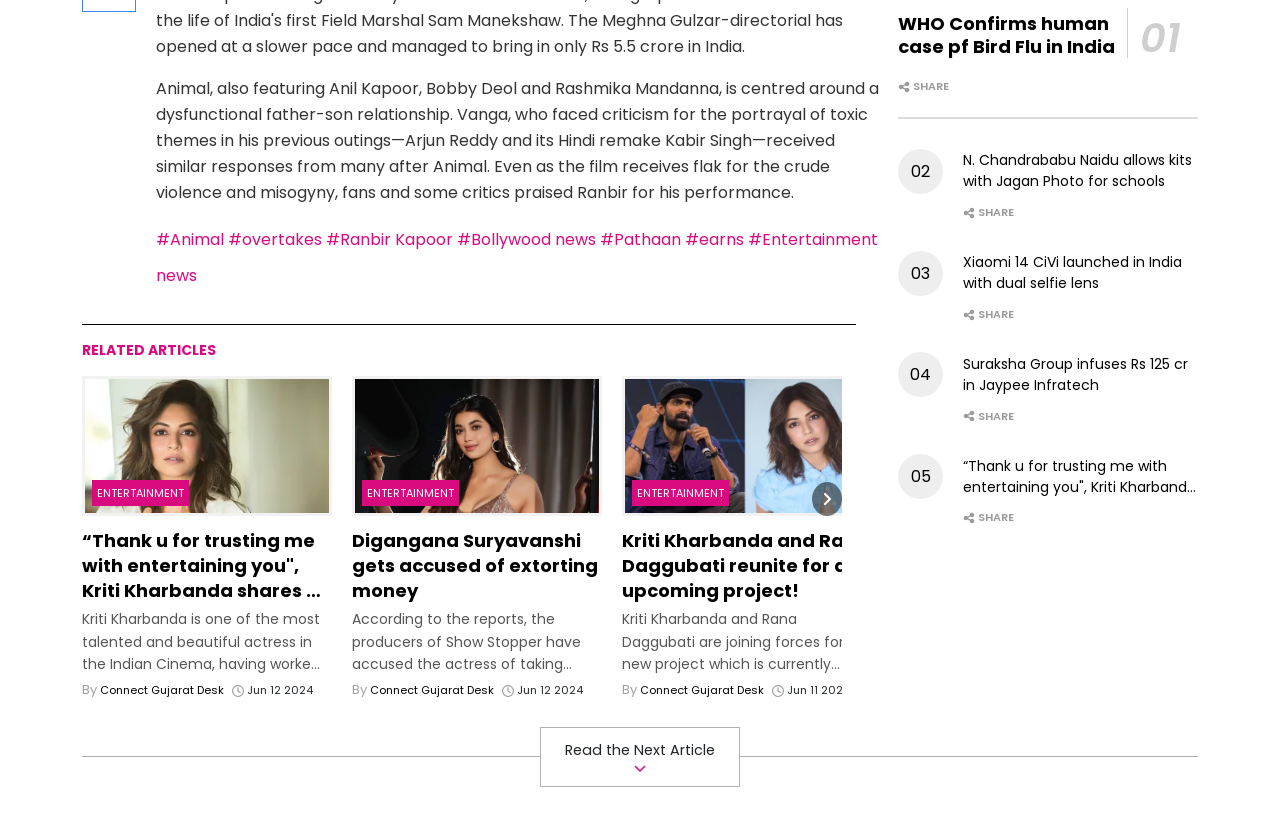Please identify the bounding box coordinates of the area that needs to be clicked to fulfill the following instruction: "Click on the 'Animal' link."

[0.122, 0.275, 0.175, 0.303]